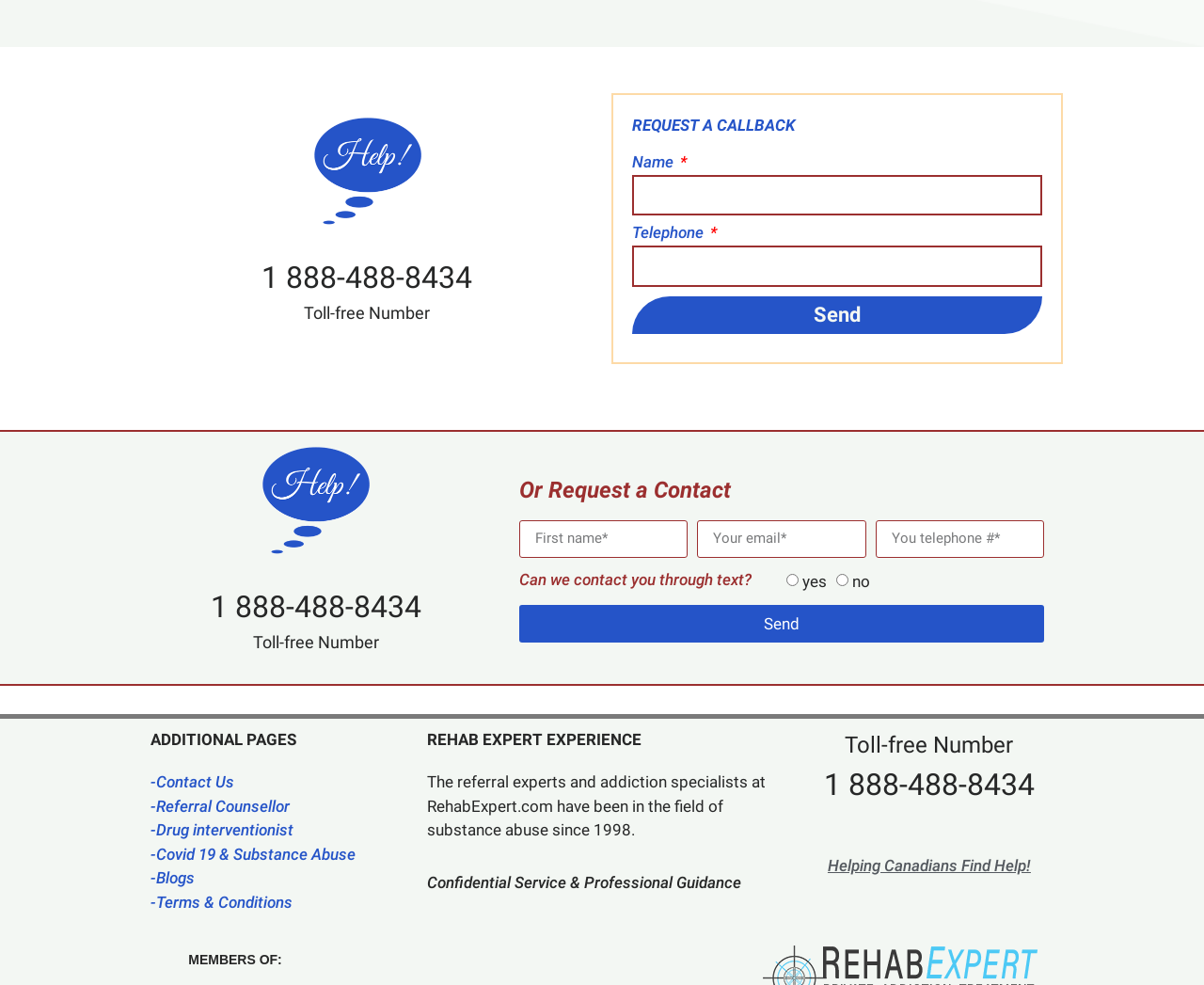Determine the bounding box coordinates for the clickable element to execute this instruction: "Click the 'Send' button". Provide the coordinates as four float numbers between 0 and 1, i.e., [left, top, right, bottom].

[0.525, 0.301, 0.866, 0.339]